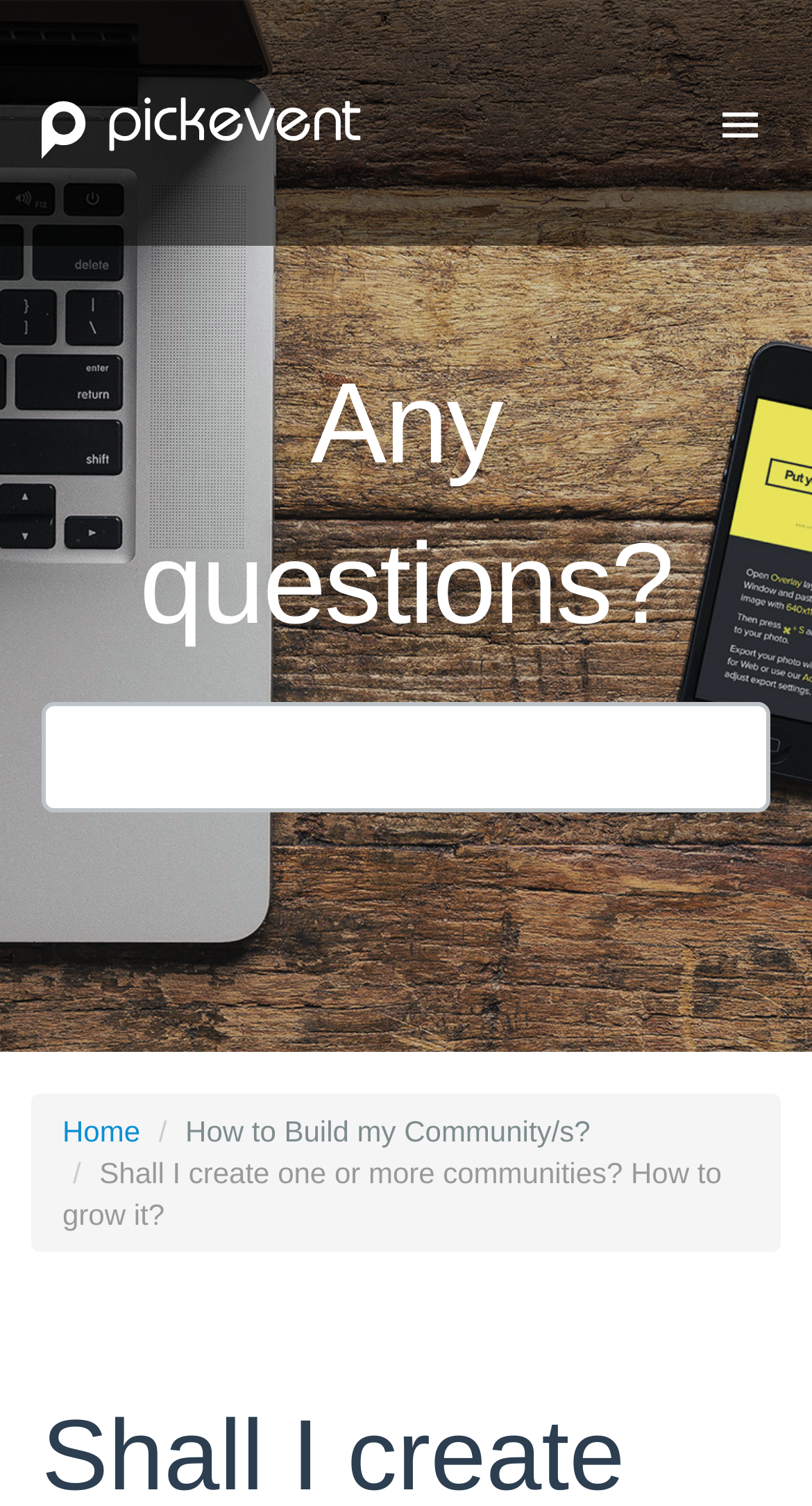Is the button at the top of the webpage a submit button?
Give a detailed response to the question by analyzing the screenshot.

The button at the top of the webpage has no text, and there is no indication of its function. It could be a submit button, but it could also be a button for other purposes.